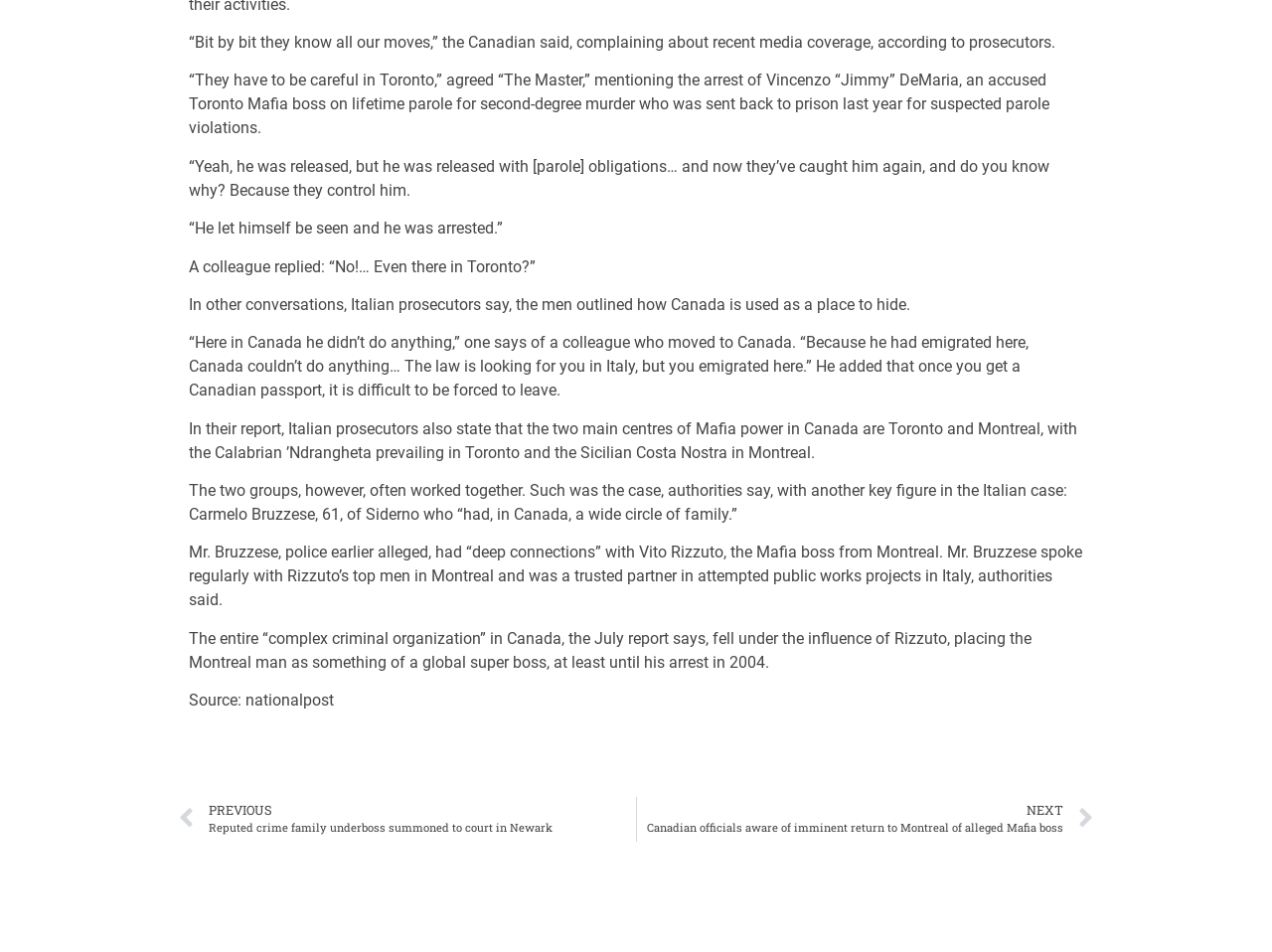What is the source of the article?
We need a detailed and exhaustive answer to the question. Please elaborate.

The article cites 'nationalpost' as the source, indicating that it was published by the National Post, a Canadian newspaper.